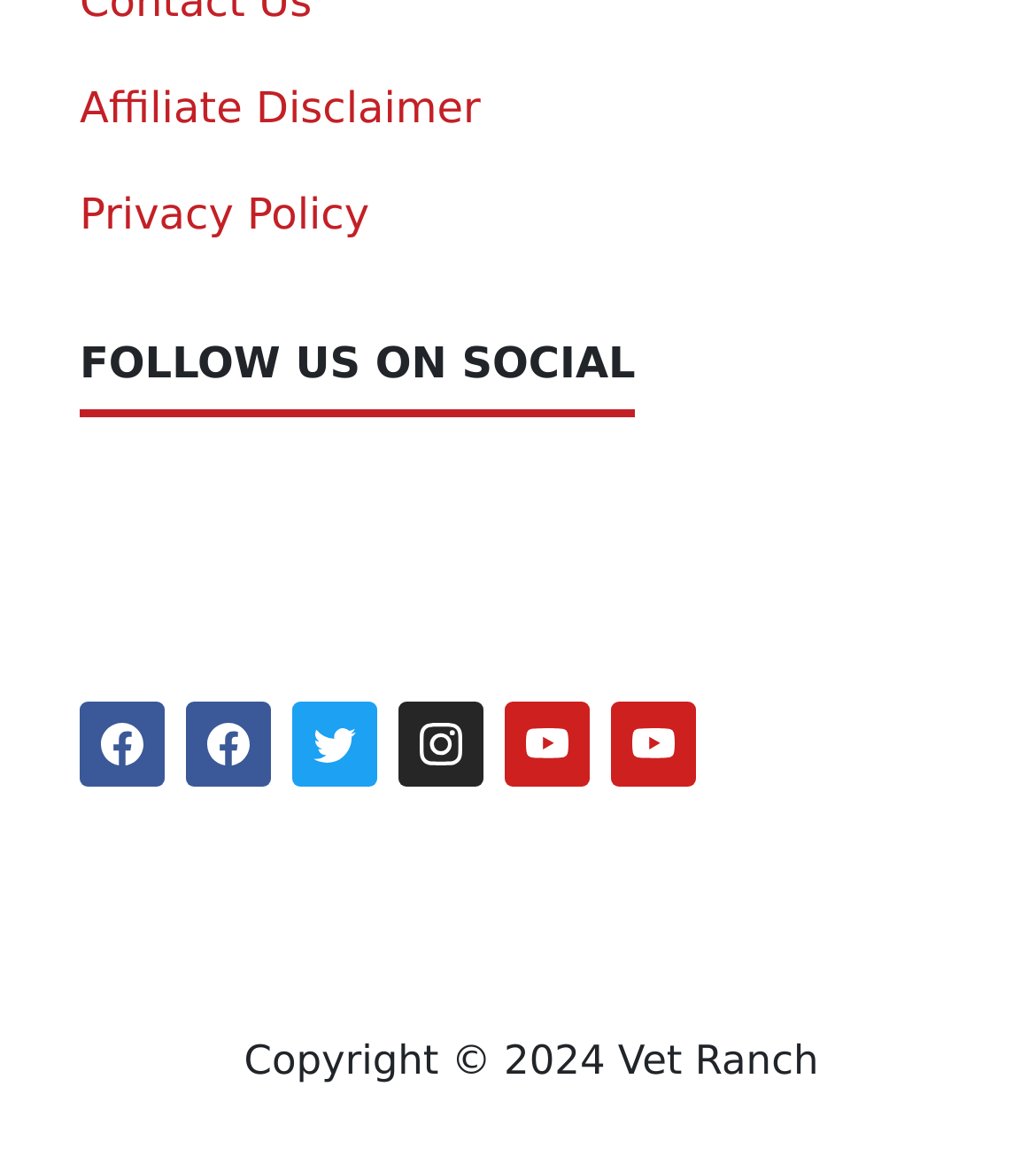Could you determine the bounding box coordinates of the clickable element to complete the instruction: "Click Privacy Policy"? Provide the coordinates as four float numbers between 0 and 1, i.e., [left, top, right, bottom].

[0.077, 0.16, 0.357, 0.203]